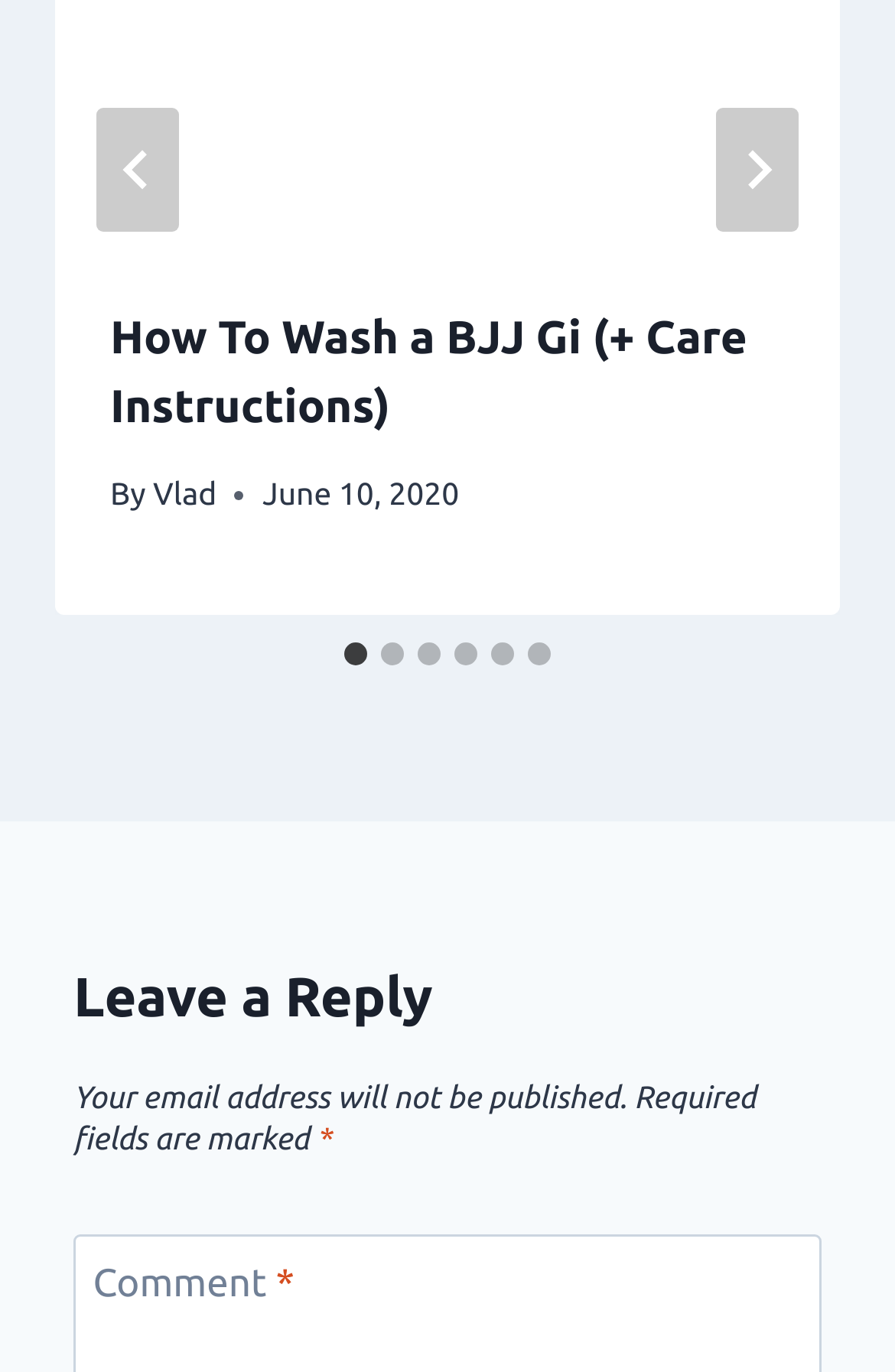Please provide a brief answer to the question using only one word or phrase: 
What is the warning about required fields?

They are marked